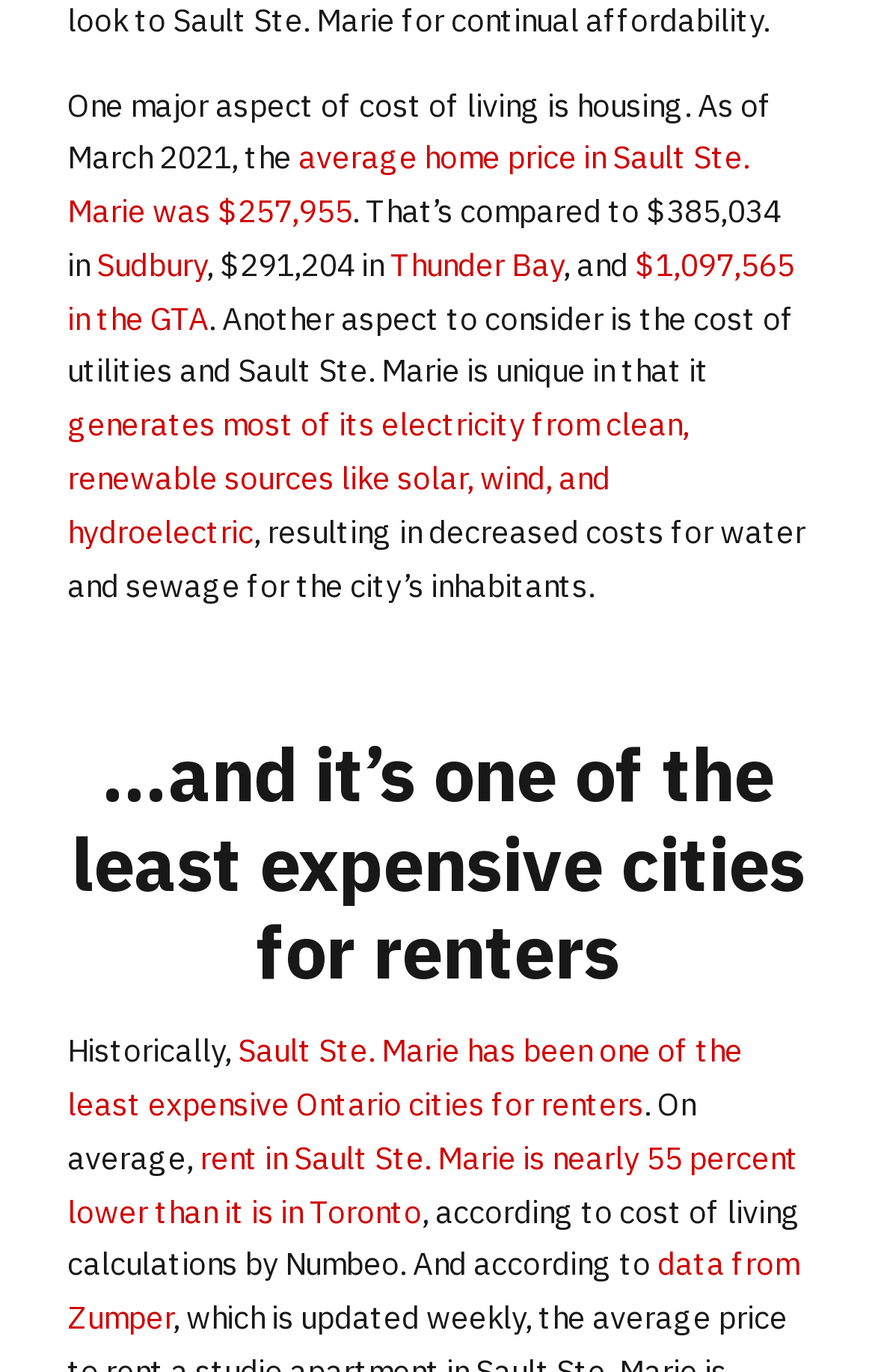Provide your answer in one word or a succinct phrase for the question: 
What is the ranking of Sault Ste. Marie in terms of rent expense in Ontario?

one of the least expensive